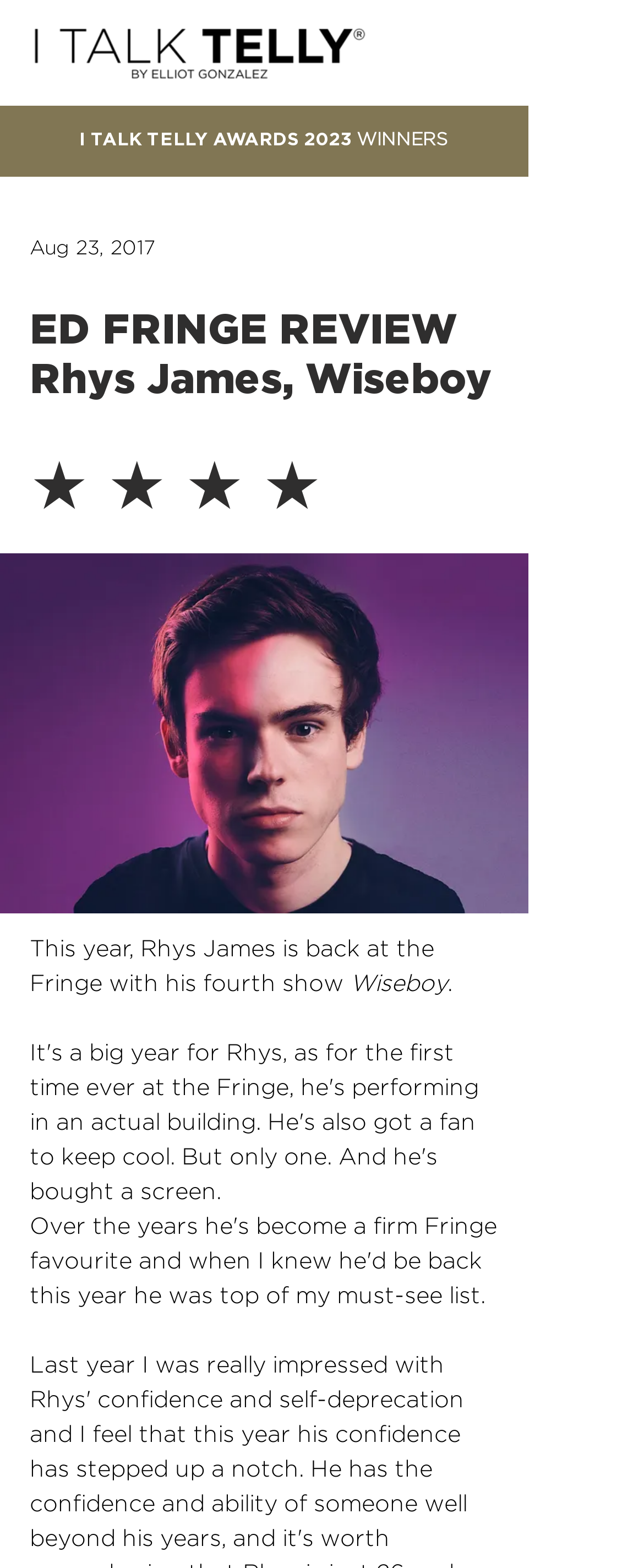Provide your answer in a single word or phrase: 
Is there a navigation menu button on the webpage?

Yes